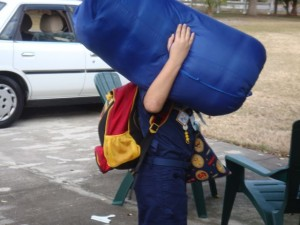Explain the image with as much detail as possible.

In this lively image, a young individual is seen preparing for an outdoor adventure, carrying a large blue sleeping bag over their head. The child, dressed in a scout uniform adorned with various badges, appears excited and ready for a camping trip. Their vibrant, multi-colored backpack is slung over one shoulder, indicating an eagerness to embark on the journey with all the necessary gear. The backdrop features a partially visible parked car and a grassy area, enhancing the adventurous setting. This scene captures the spirit of exploration and the joy of outdoor activities among youth.